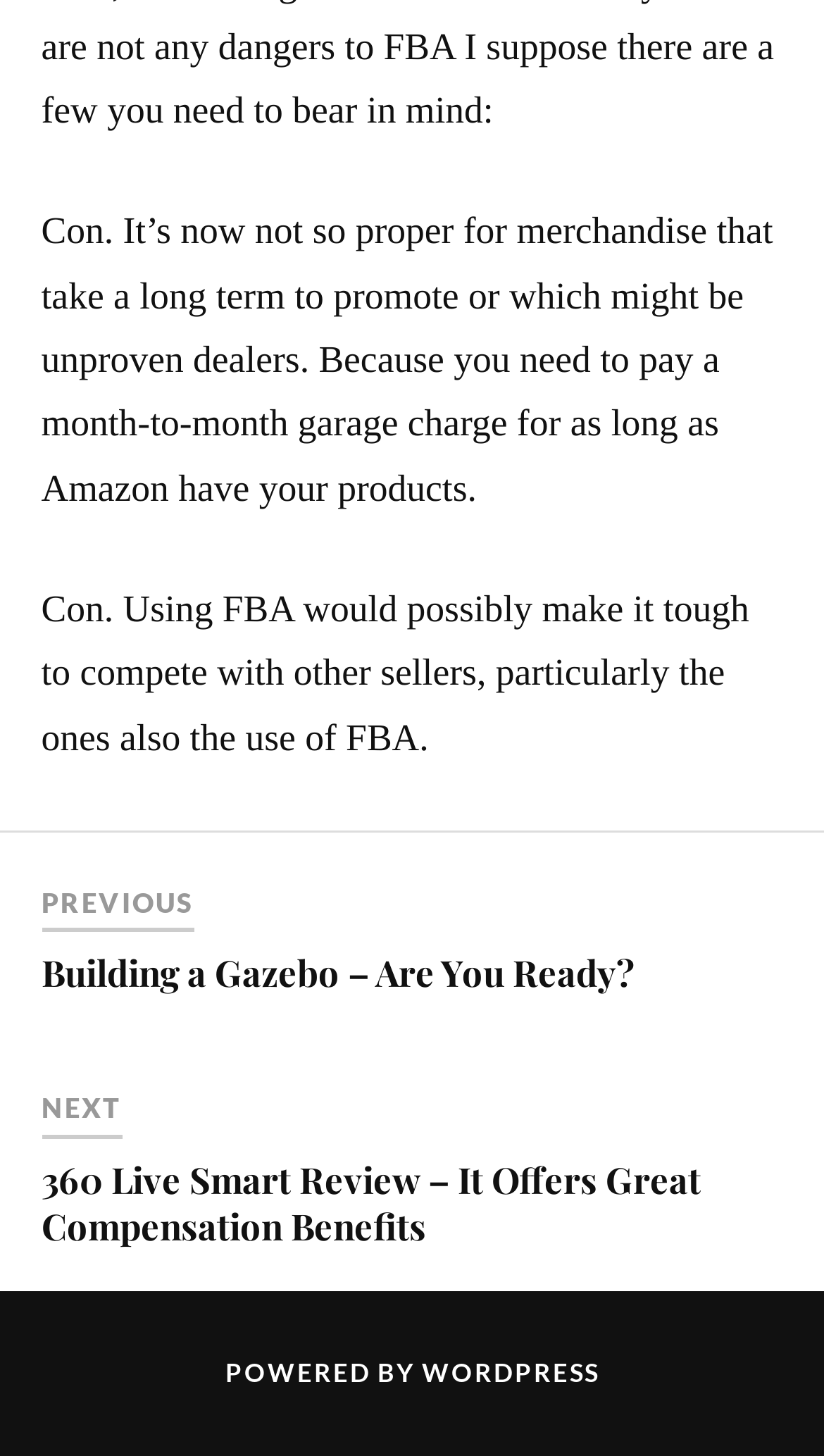What is the con of using FBA mentioned on the webpage?
Please provide a detailed answer to the question.

The question is asking about a specific con of using FBA mentioned on the webpage. The webpage lists several cons of using FBA, including the difficulty of competing with other sellers, particularly those also using FBA.